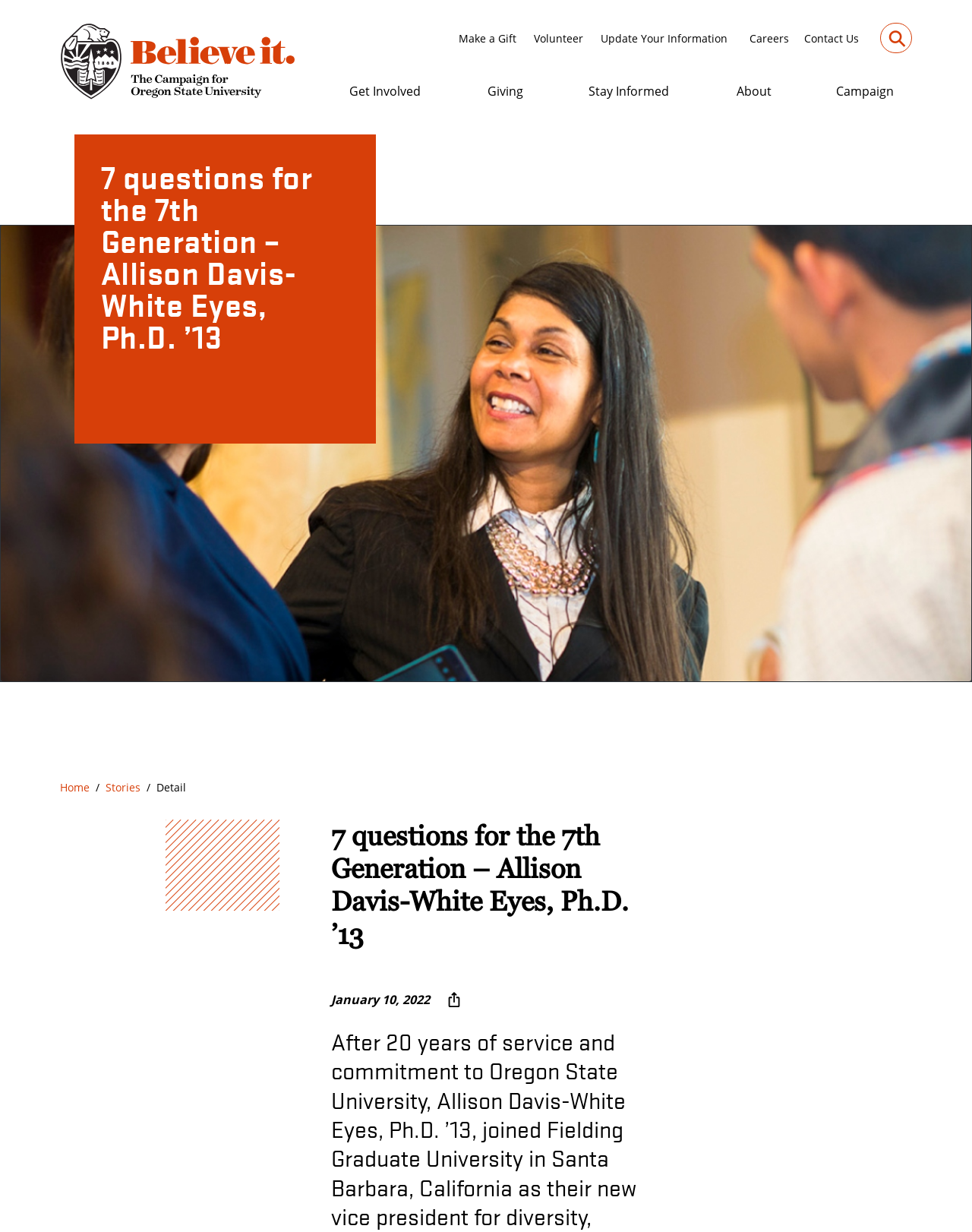Identify the bounding box coordinates necessary to click and complete the given instruction: "Search for something".

[0.905, 0.018, 0.938, 0.043]